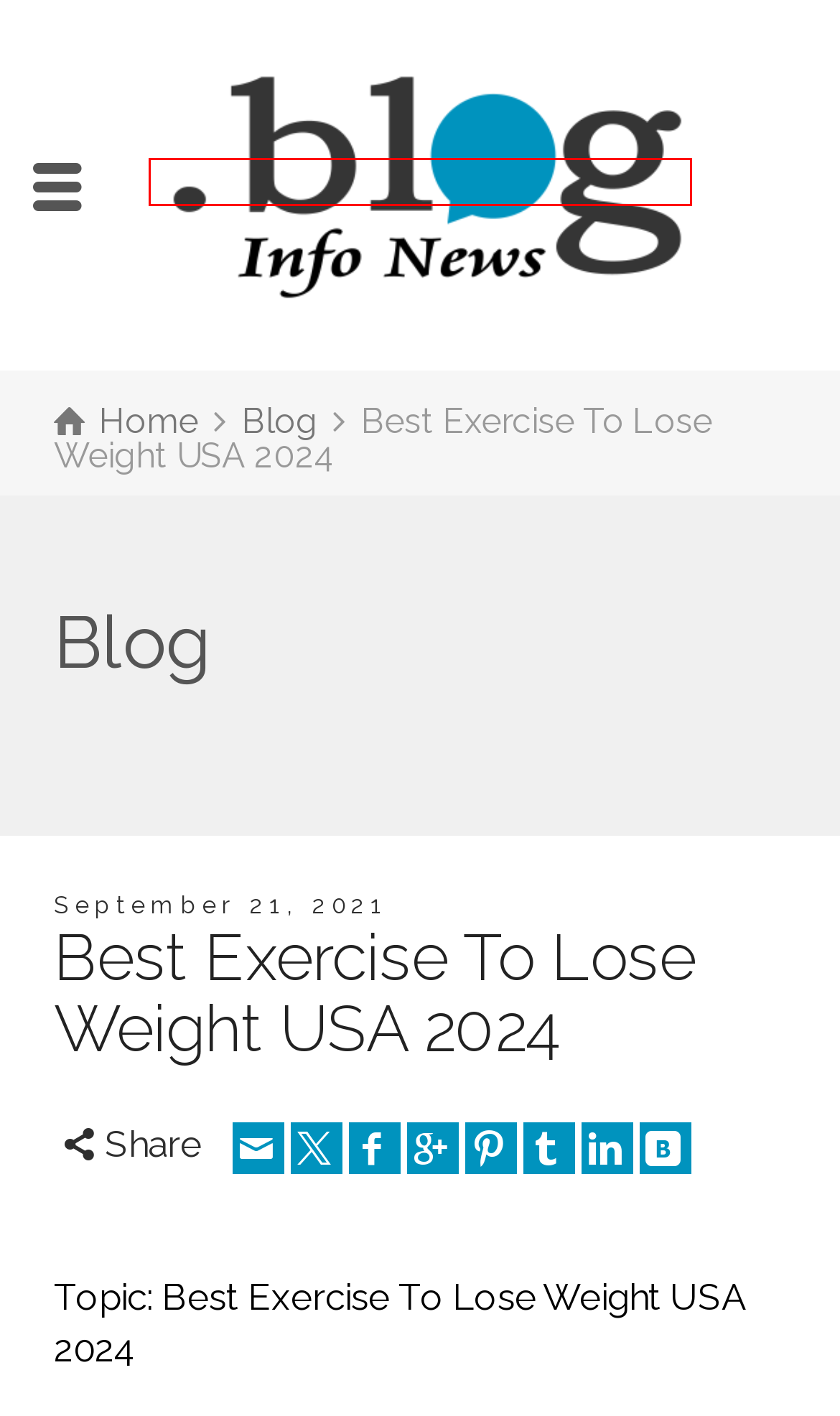You are given a webpage screenshot where a red bounding box highlights an element. Determine the most fitting webpage description for the new page that loads after clicking the element within the red bounding box. Here are the candidates:
A. Refund Policy - Info News
B. Blog Archives - Info News
C. Terms of use - Info News
D. Normal Fasting Blood Sugar Level USA 2024 Test Effectiveness
E. Dog Health Care USA 2024 - Info News
F. Reviews Archives - Info News
G. Infonewsblogs Best Trending Products Reviews
H. Full Body Massage Benefits USA 2024 Physical And Mental Peace

G